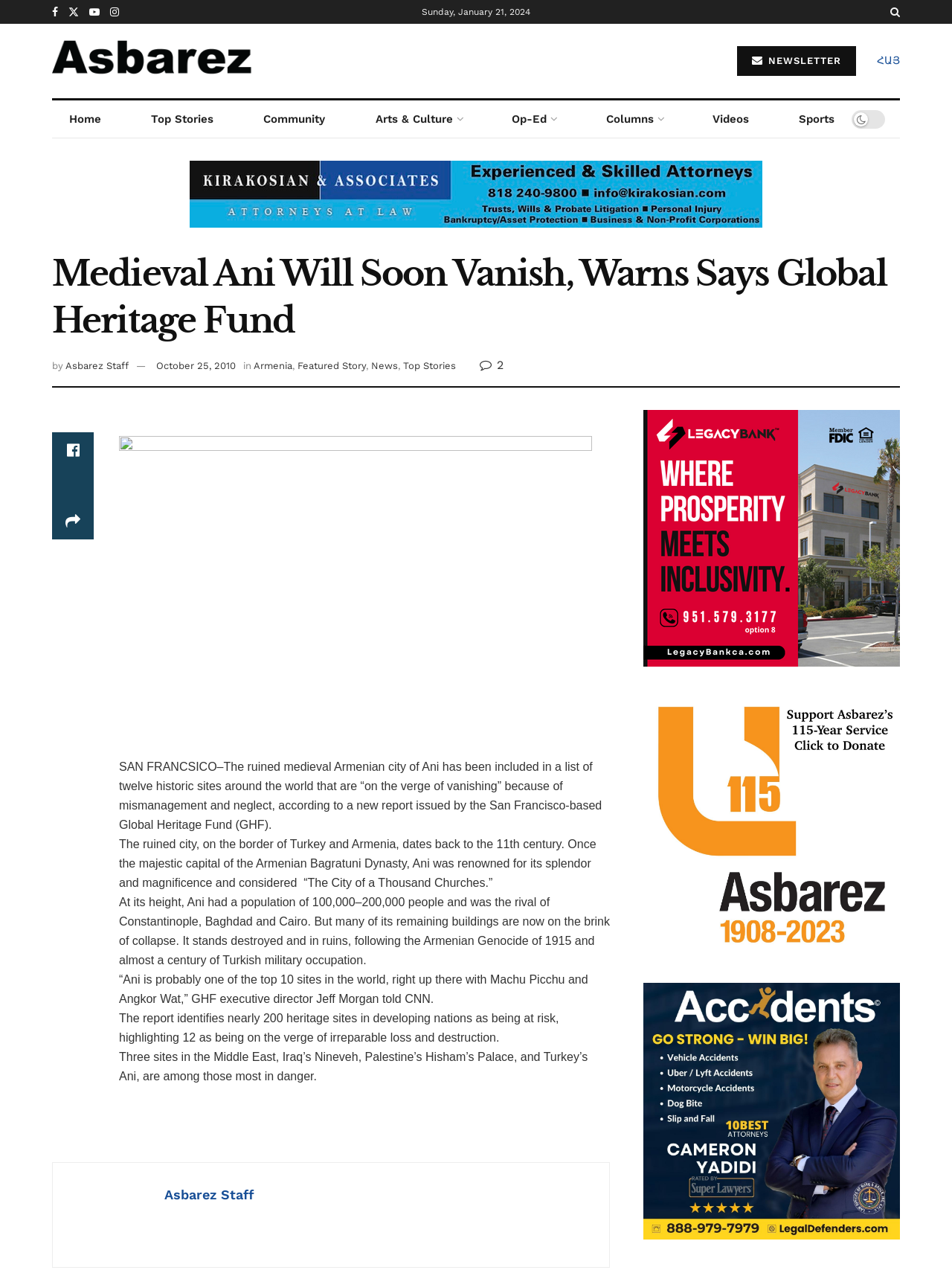Predict the bounding box coordinates of the area that should be clicked to accomplish the following instruction: "Click on the 'Home' link". The bounding box coordinates should consist of four float numbers between 0 and 1, i.e., [left, top, right, bottom].

[0.055, 0.079, 0.124, 0.108]